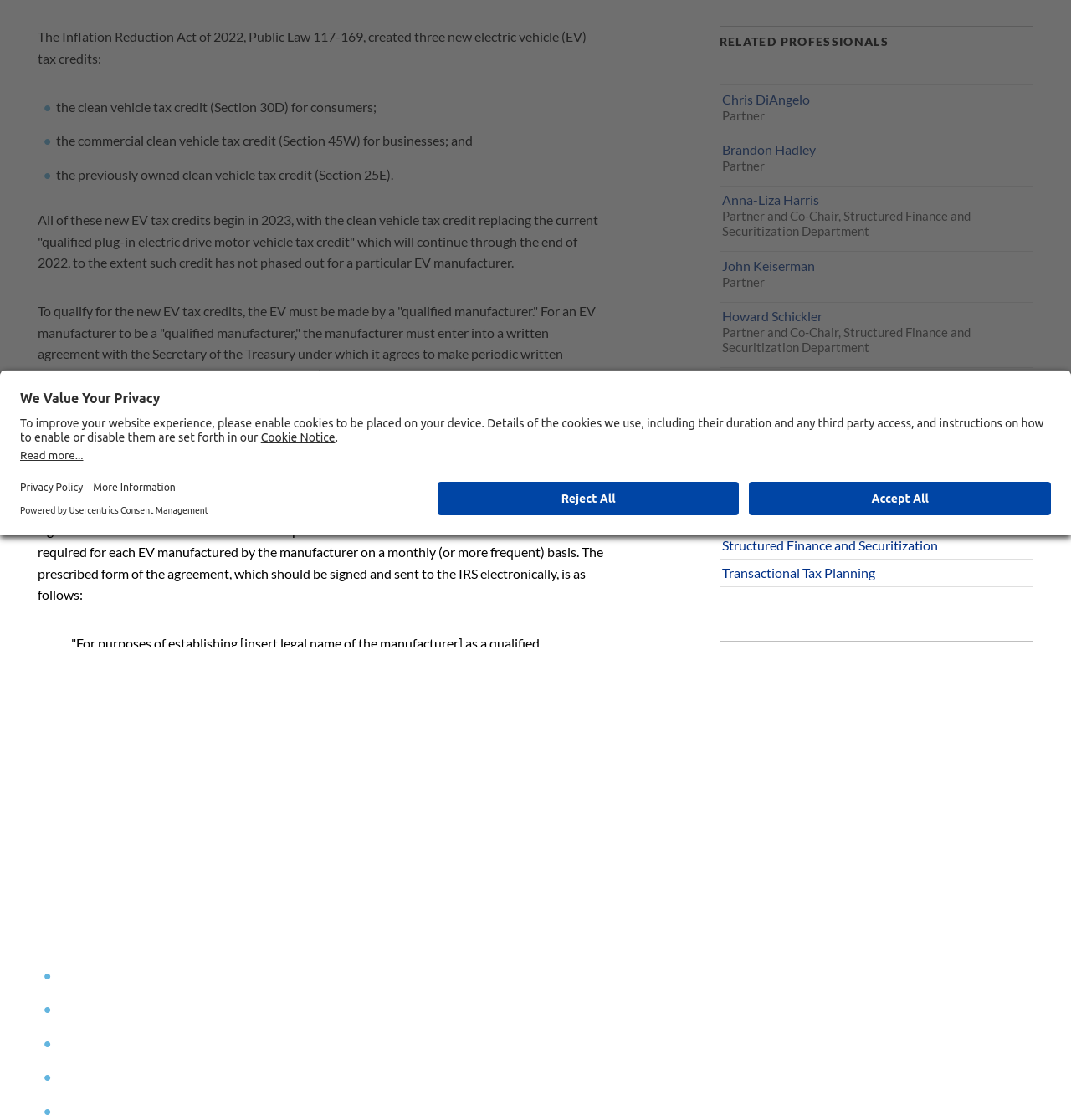Identify the bounding box for the element characterized by the following description: "parent_node: Search for: name="s"".

None